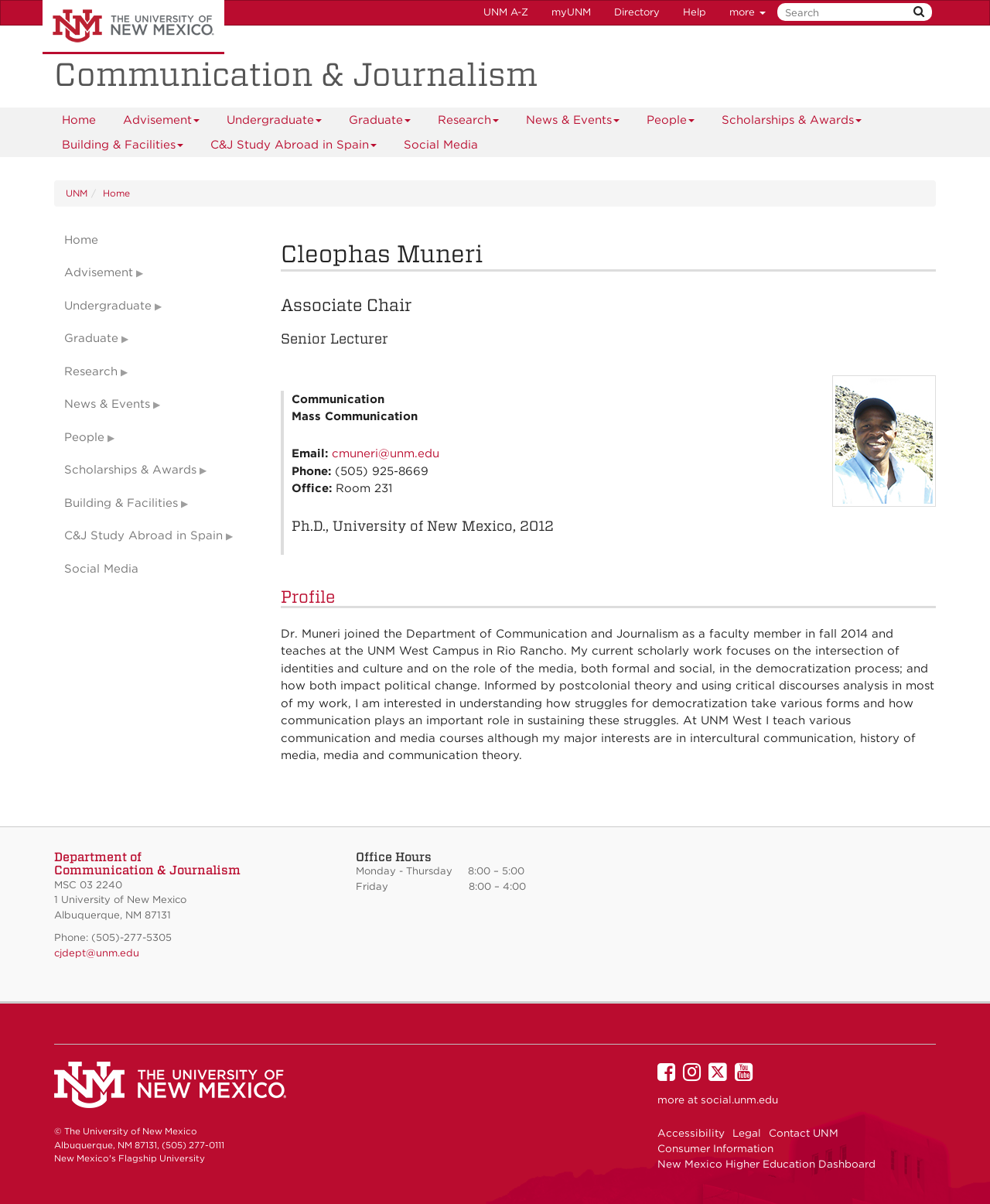Create an in-depth description of the webpage, covering main sections.

This webpage is about Cleophas Muneri, an Associate Chair and Senior Lecturer at the University of New Mexico's Department of Communication and Journalism. 

At the top of the page, there is a navigation bar with links to various university-related pages, including the university's homepage, UNM A-Z, myUNM, Directory, Help, and more. Below this navigation bar, there is a department logo block with a link to the Communication & Journalism department.

The main content area is divided into two sections. On the left, there is a sidebar with links to various pages, including Home, Advisement, Undergraduate, Graduate, Research, News & Events, People, Scholarships & Awards, Building & Facilities, C&J Study Abroad in Spain, and Social Media.

On the right, there is a section with the faculty member's profile. It starts with a heading that displays the faculty member's name, followed by their title and position. Below this, there is a photo of Cleophas Muneri. The profile section also includes a description list with the faculty member's email, phone number, and office location. 

Further down, there is a heading that displays the faculty member's educational background, followed by a paragraph that describes their research interests and teaching experience. 

At the bottom of the page, there is a lower content area with a heading that displays the department's name, followed by the department's address and contact information. There is also a footer section with the university's phone number and email address. Additionally, there is a section that displays the office hours.